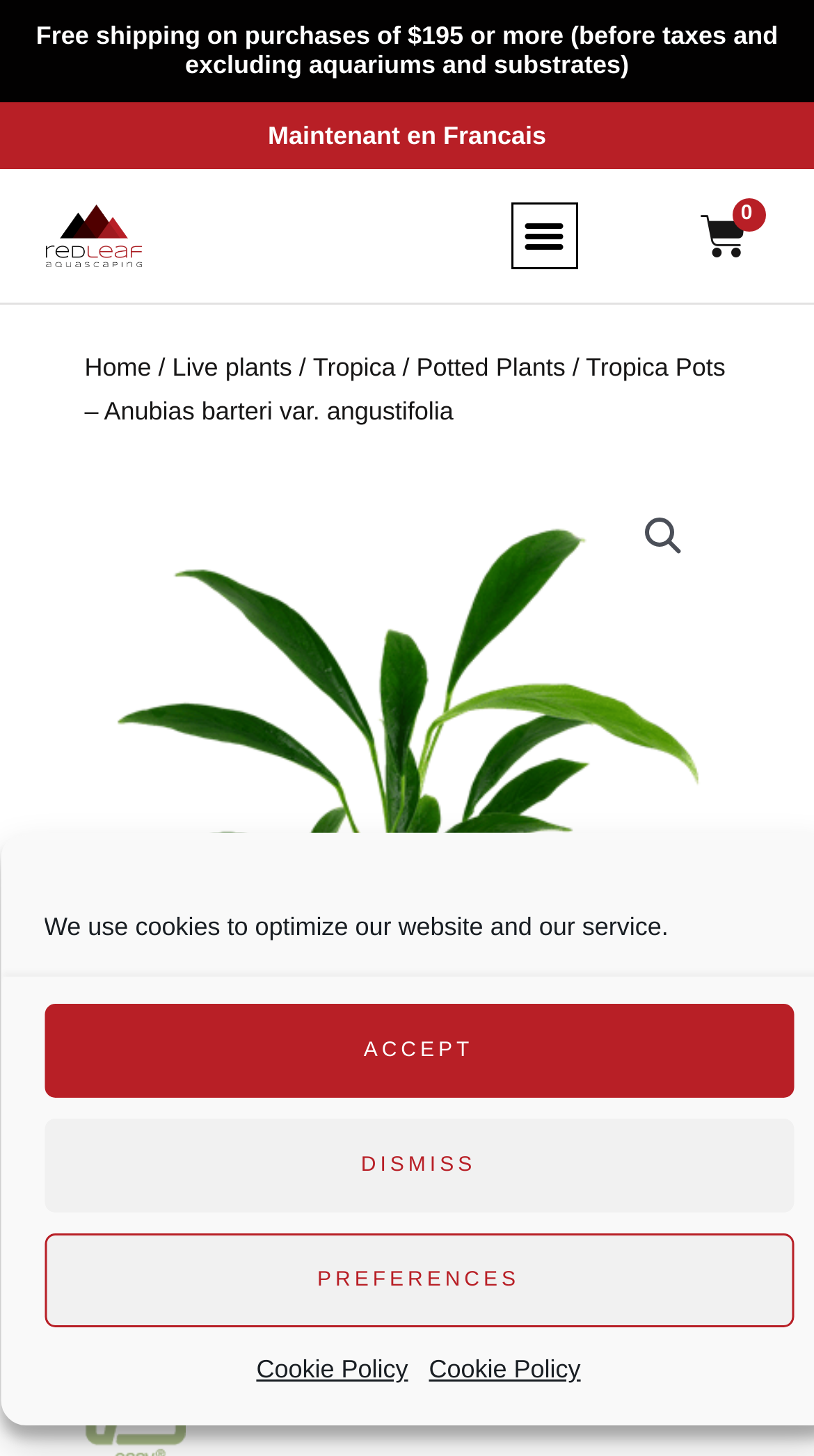Find the bounding box coordinates of the UI element according to this description: "Maintenant en Francais".

[0.329, 0.083, 0.671, 0.103]